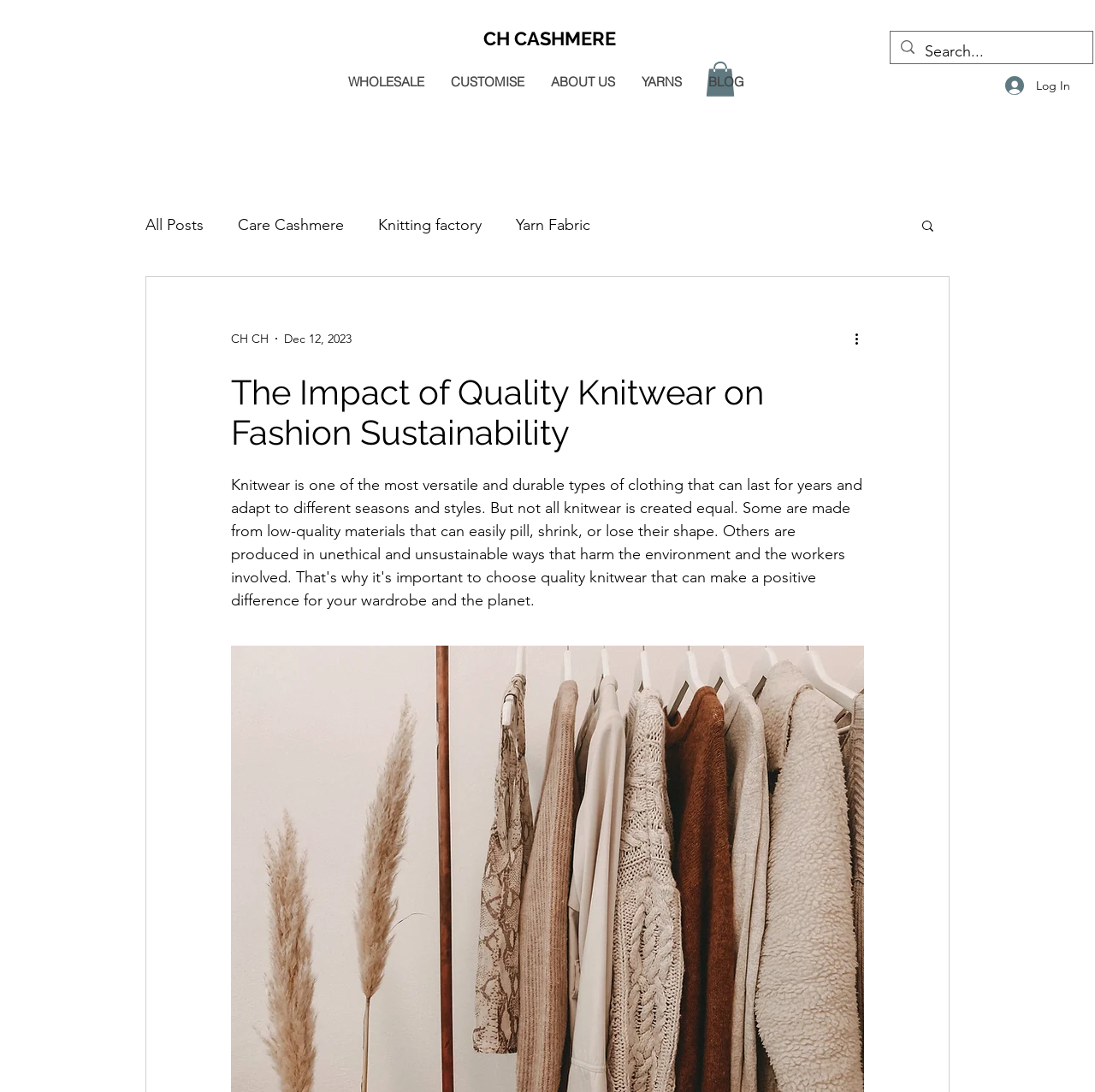Ascertain the bounding box coordinates for the UI element detailed here: "Yarn Fabric". The coordinates should be provided as [left, top, right, bottom] with each value being a float between 0 and 1.

[0.471, 0.197, 0.539, 0.215]